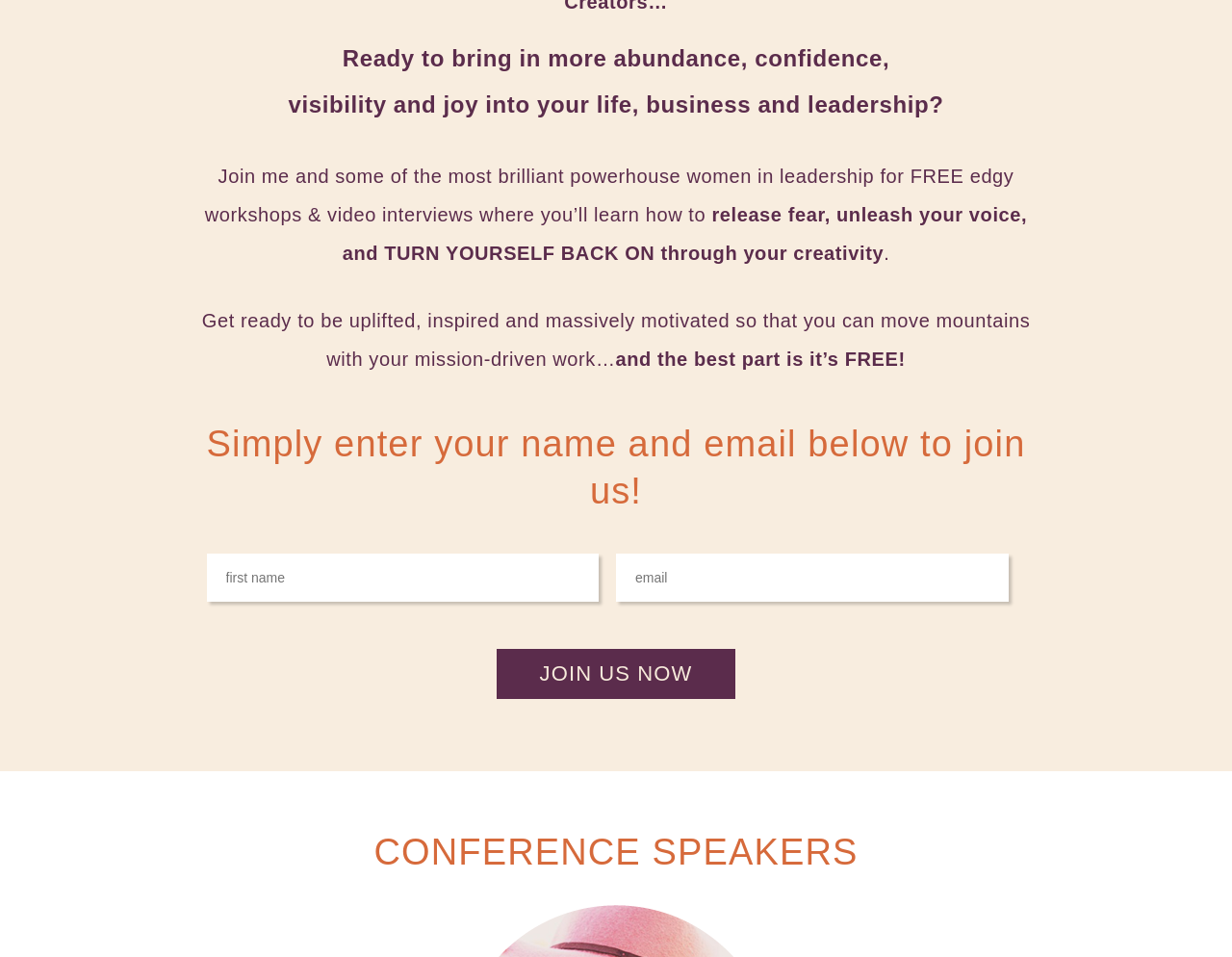Provide the bounding box coordinates, formatted as (top-left x, top-left y, bottom-right x, bottom-right y), with all values being floating point numbers between 0 and 1. Identify the bounding box of the UI element that matches the description: name="FNAME" placeholder="first name"

[0.168, 0.578, 0.486, 0.629]